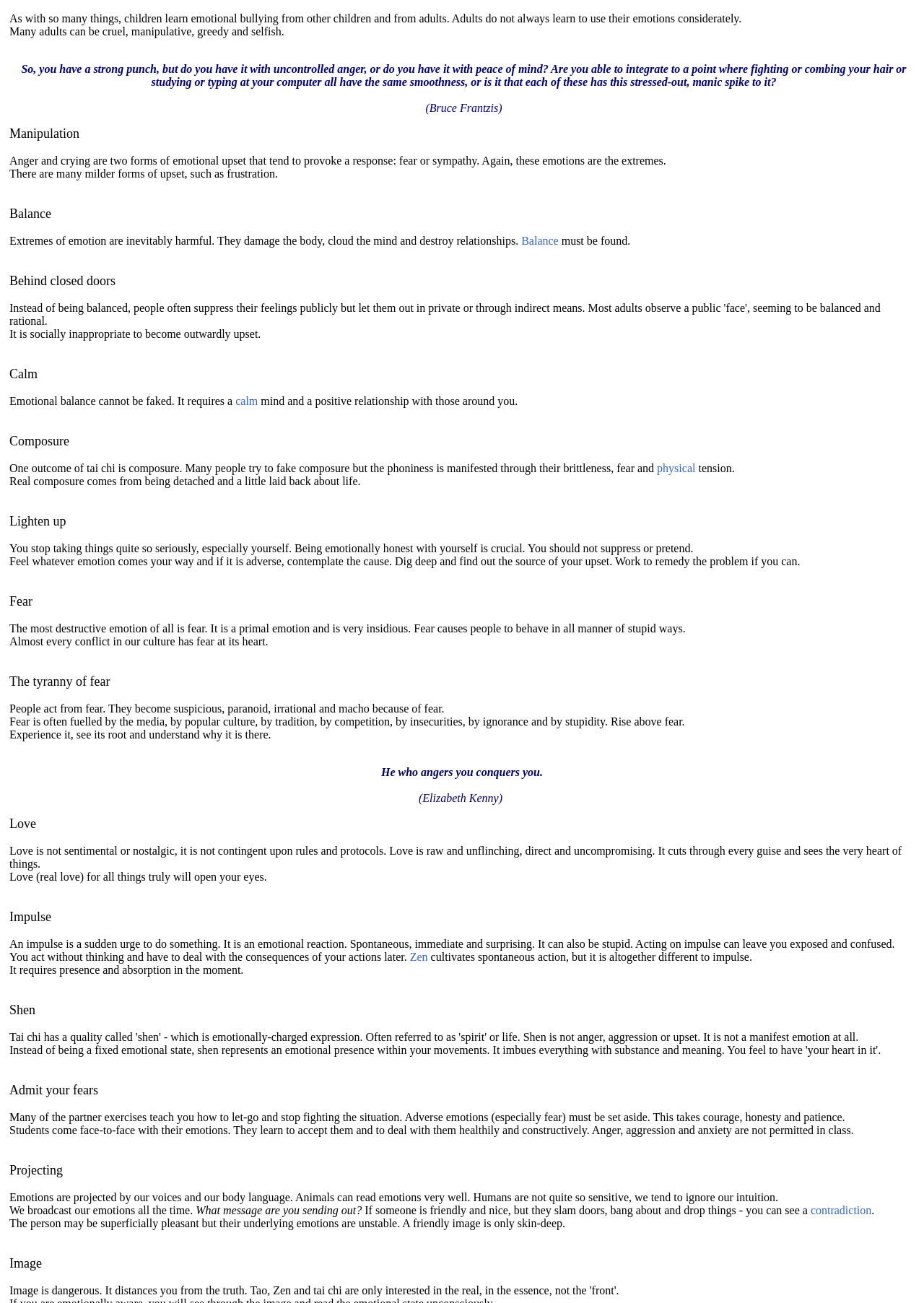What is the opposite of impulse according to the webpage?
Based on the image content, provide your answer in one word or a short phrase.

Spontaneous action